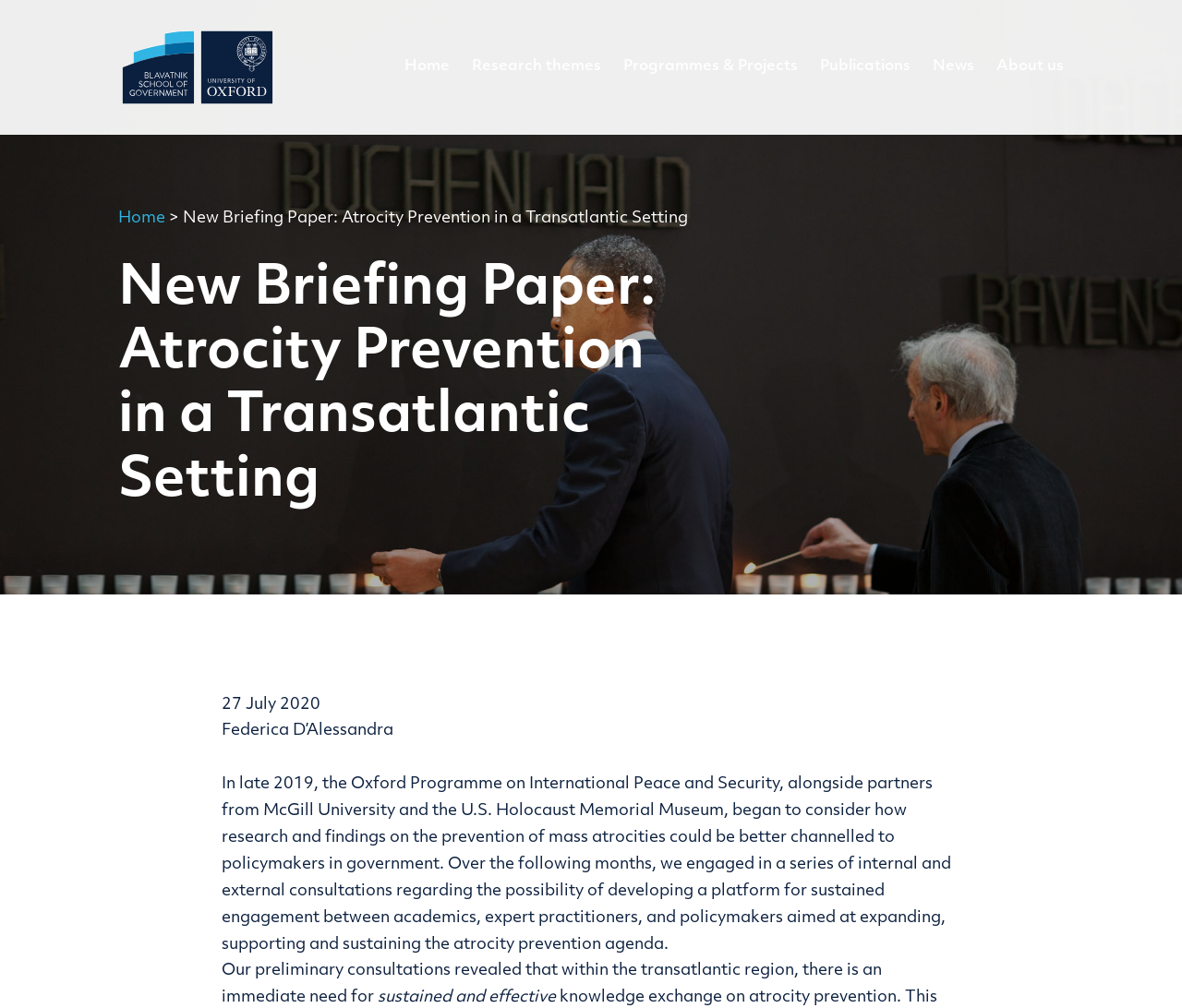Detail the features and information presented on the webpage.

The webpage is about a new briefing paper on atrocity prevention in a transatlantic setting, published by the Oxford Institute for Ethics, Law and Armed Conflict. At the top left, there is a link to the institute's homepage, accompanied by an image of the institute's logo. 

Below the title, there is a navigation menu with six links: Home, Research themes, Programmes & Projects, Publications, News, and About us. These links are aligned horizontally and take up about half of the screen width.

On the left side, there is a secondary navigation menu with a single link to the Home page, followed by a greater-than symbol and the title of the briefing paper. 

The main content of the webpage is a briefing paper summary, which starts with a heading that matches the title of the webpage. The summary is divided into three paragraphs, with the first paragraph describing the background of the project, the second paragraph explaining the need for sustained engagement between academics, practitioners, and policymakers, and the third paragraph (only partially visible) continuing the discussion on the need for effective atrocity prevention. The text is accompanied by the author's name, Federica D'Alessandra, and the publication date, 27 July 2020.